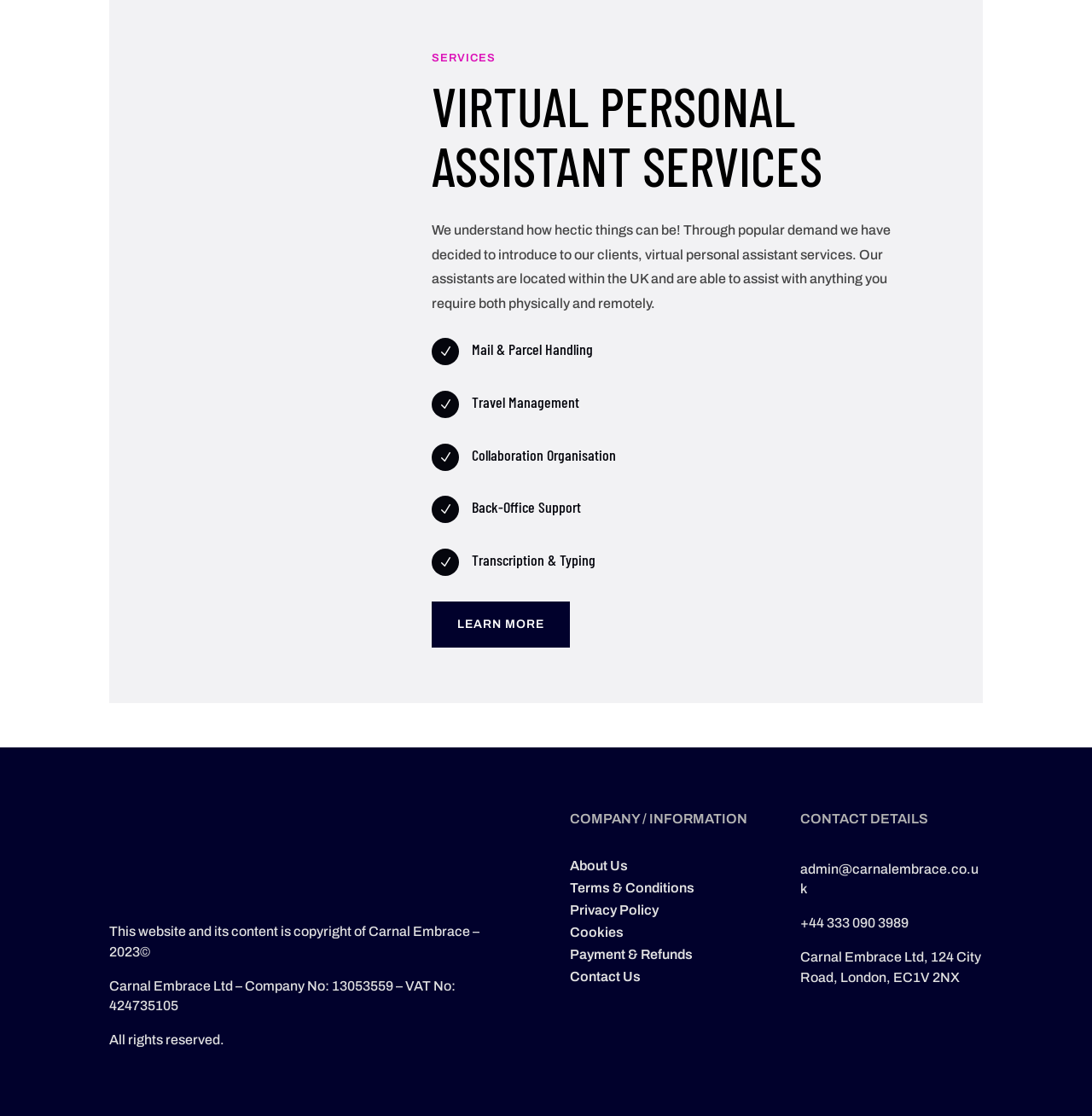Give a concise answer using one word or a phrase to the following question:
What is the VAT number of Carnal Embrace Ltd?

424735105